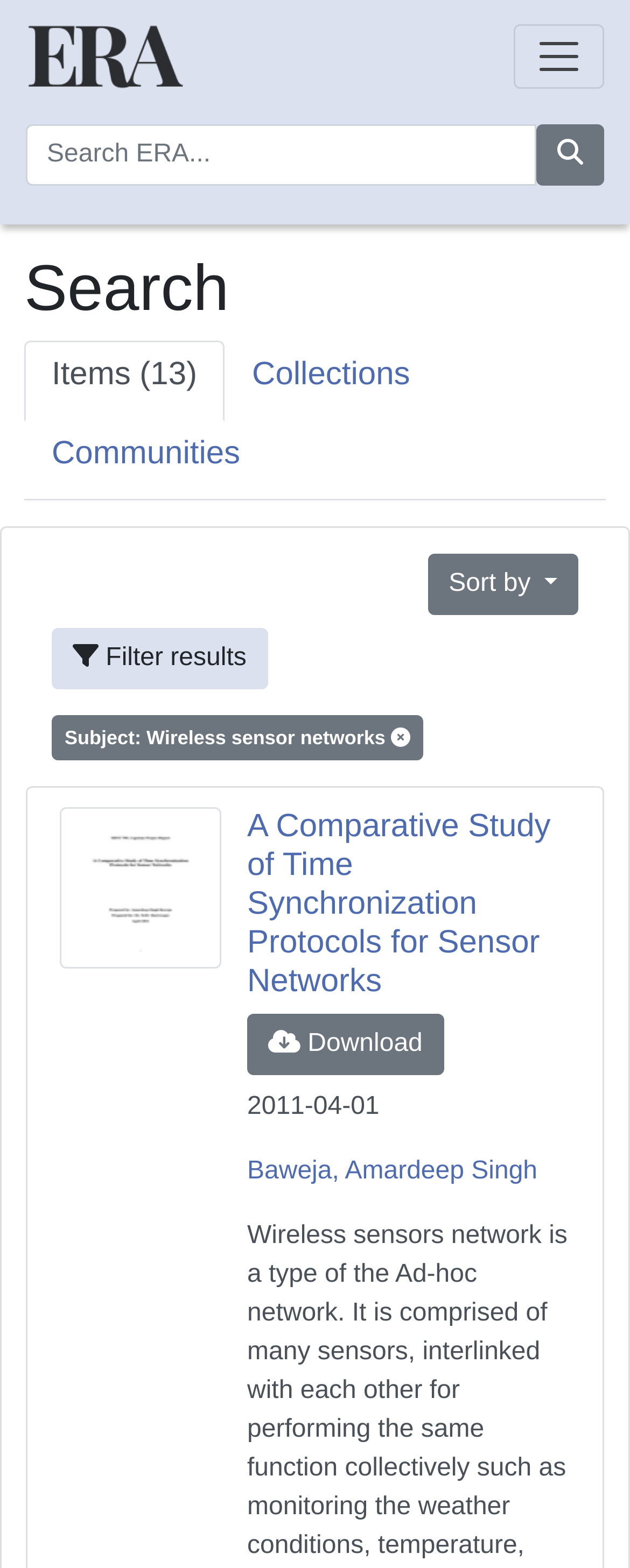Please find the bounding box coordinates for the clickable element needed to perform this instruction: "Toggle navigation".

[0.815, 0.015, 0.959, 0.056]